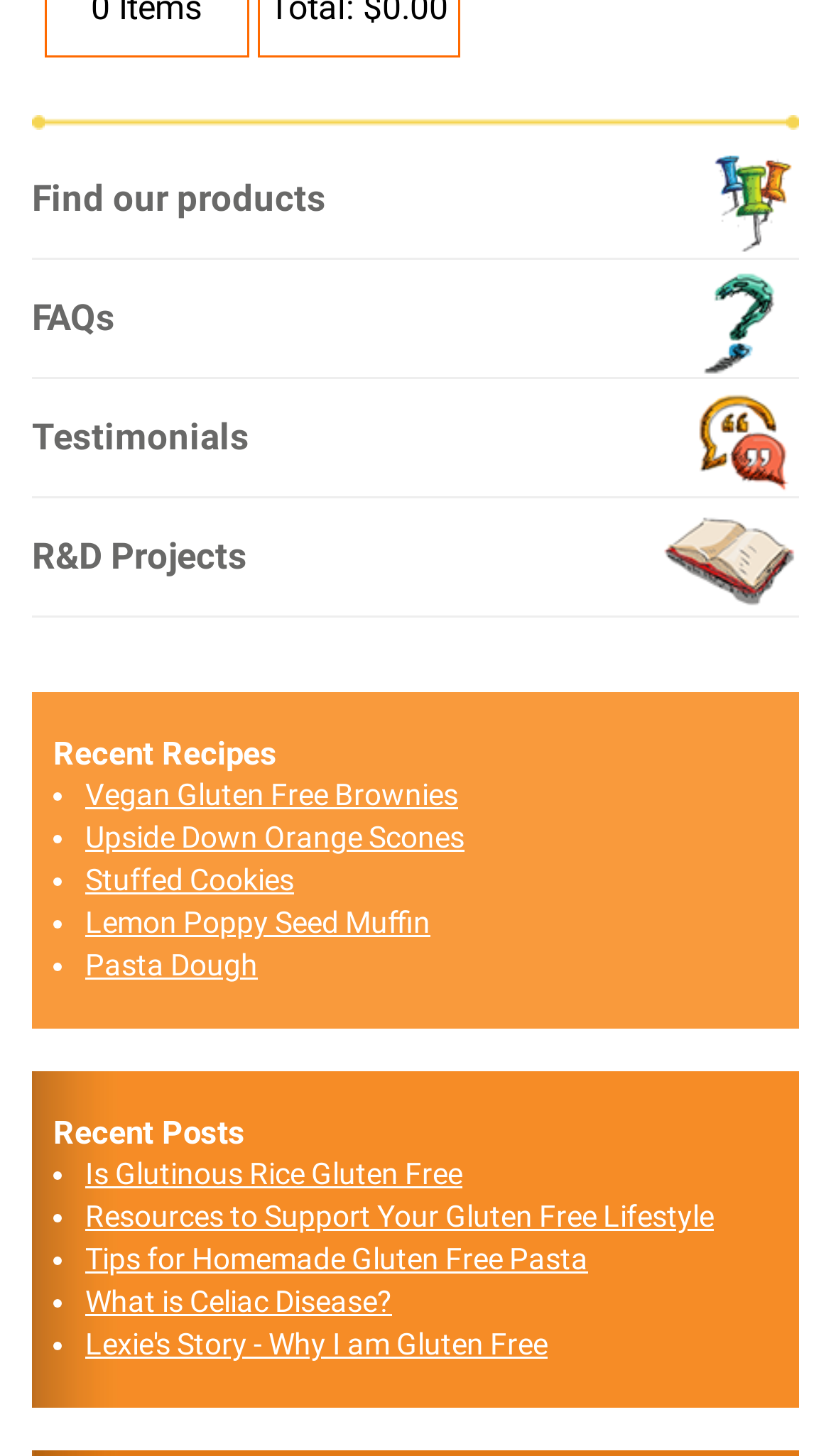Please indicate the bounding box coordinates for the clickable area to complete the following task: "Click on 'Find our products'". The coordinates should be specified as four float numbers between 0 and 1, i.e., [left, top, right, bottom].

[0.038, 0.119, 0.962, 0.179]